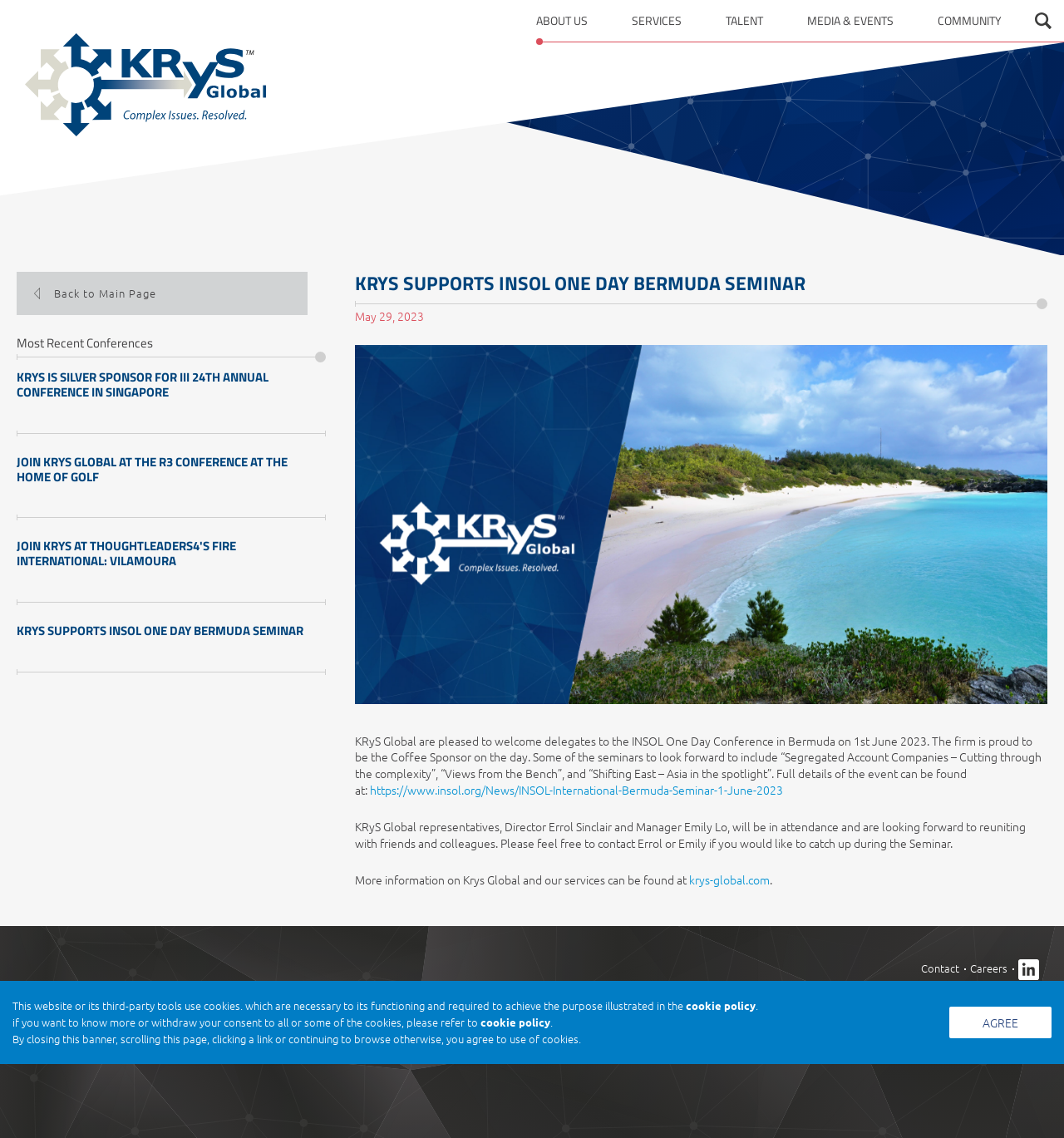Can you find and generate the webpage's heading?

KRYS SUPPORTS INSOL ONE DAY BERMUDA SEMINAR